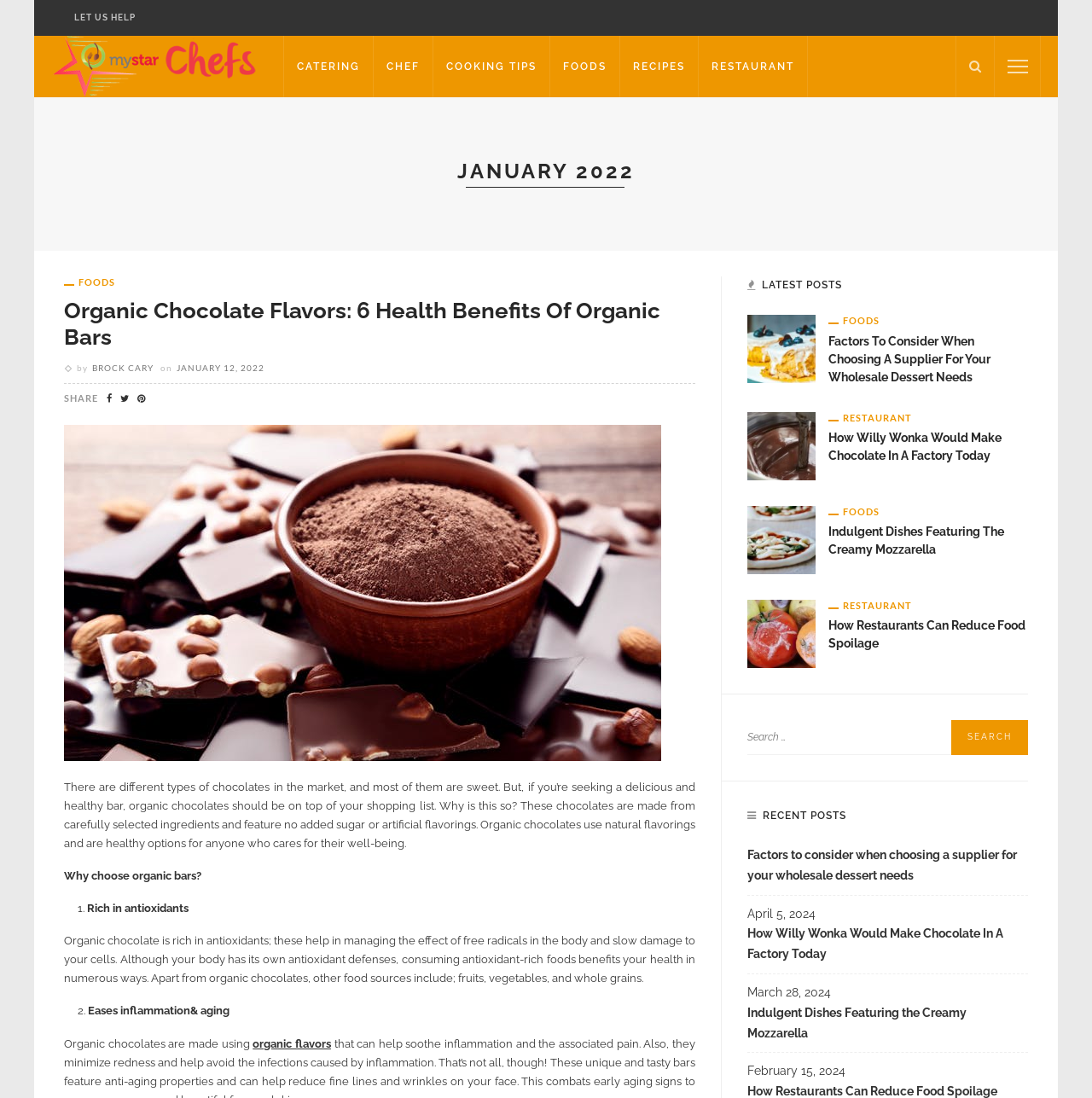Using the provided description: "Foods", find the bounding box coordinates of the corresponding UI element. The output should be four float numbers between 0 and 1, in the format [left, top, right, bottom].

[0.759, 0.46, 0.805, 0.471]